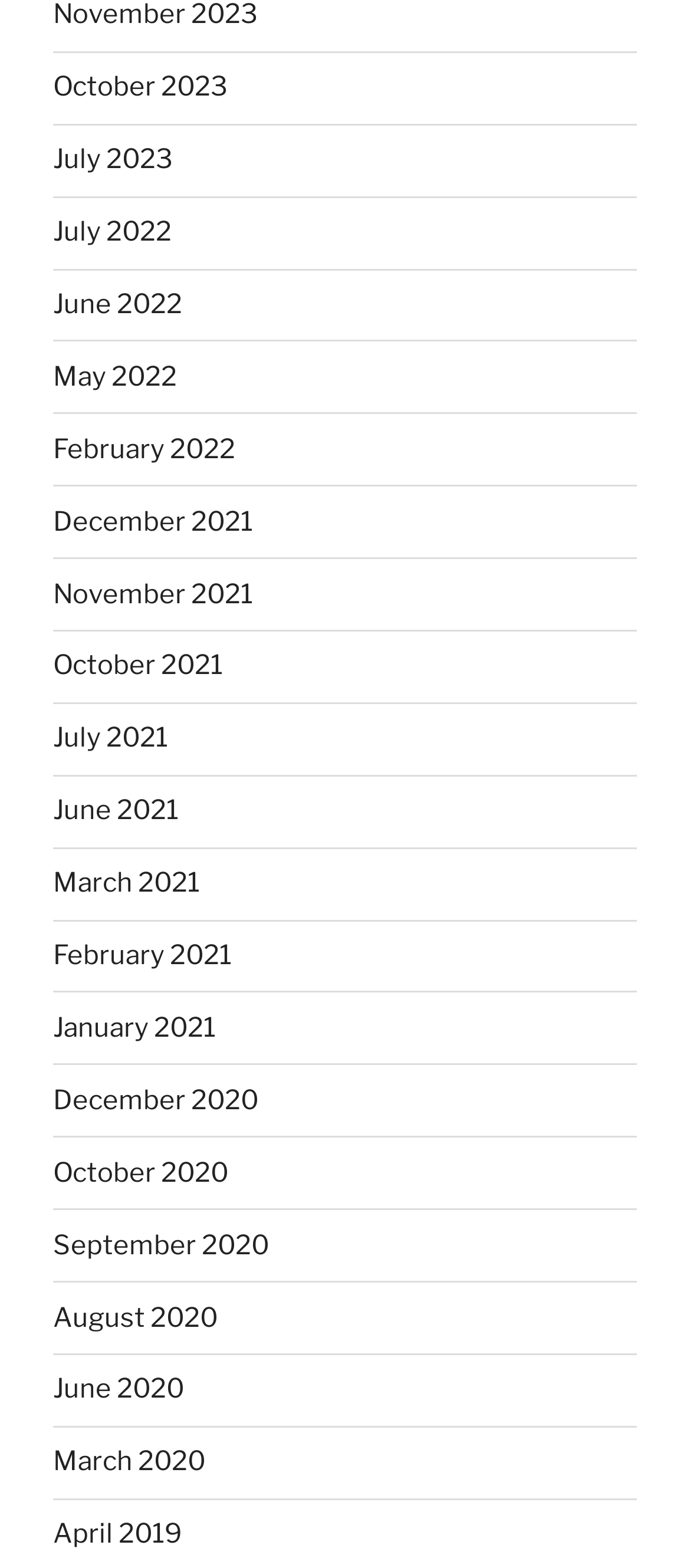Using the provided description: "March 2021", find the bounding box coordinates of the corresponding UI element. The output should be four float numbers between 0 and 1, in the format [left, top, right, bottom].

[0.077, 0.553, 0.29, 0.573]